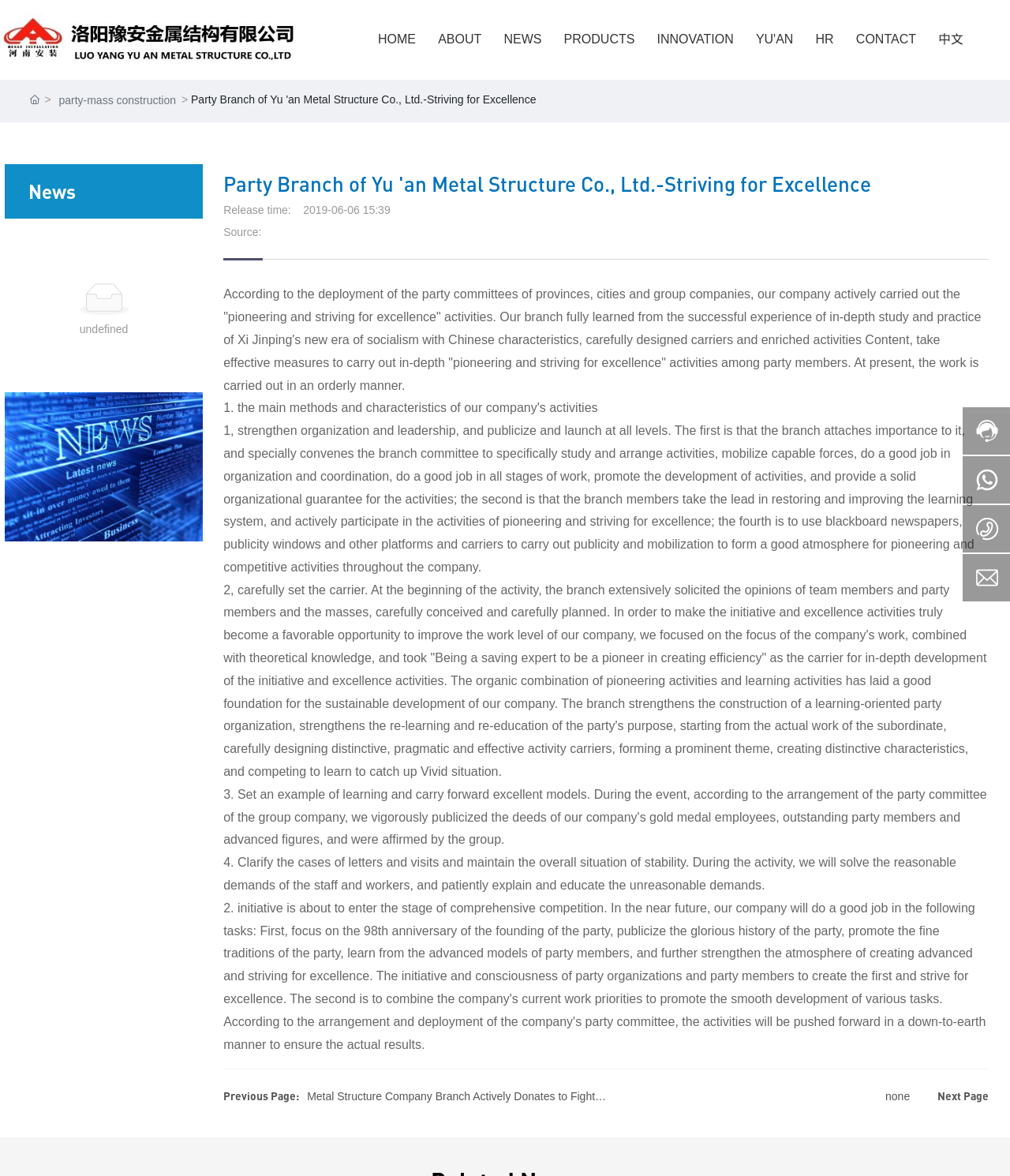Provide your answer to the question using just one word or phrase: What is the company's registered capital?

150 million yuan